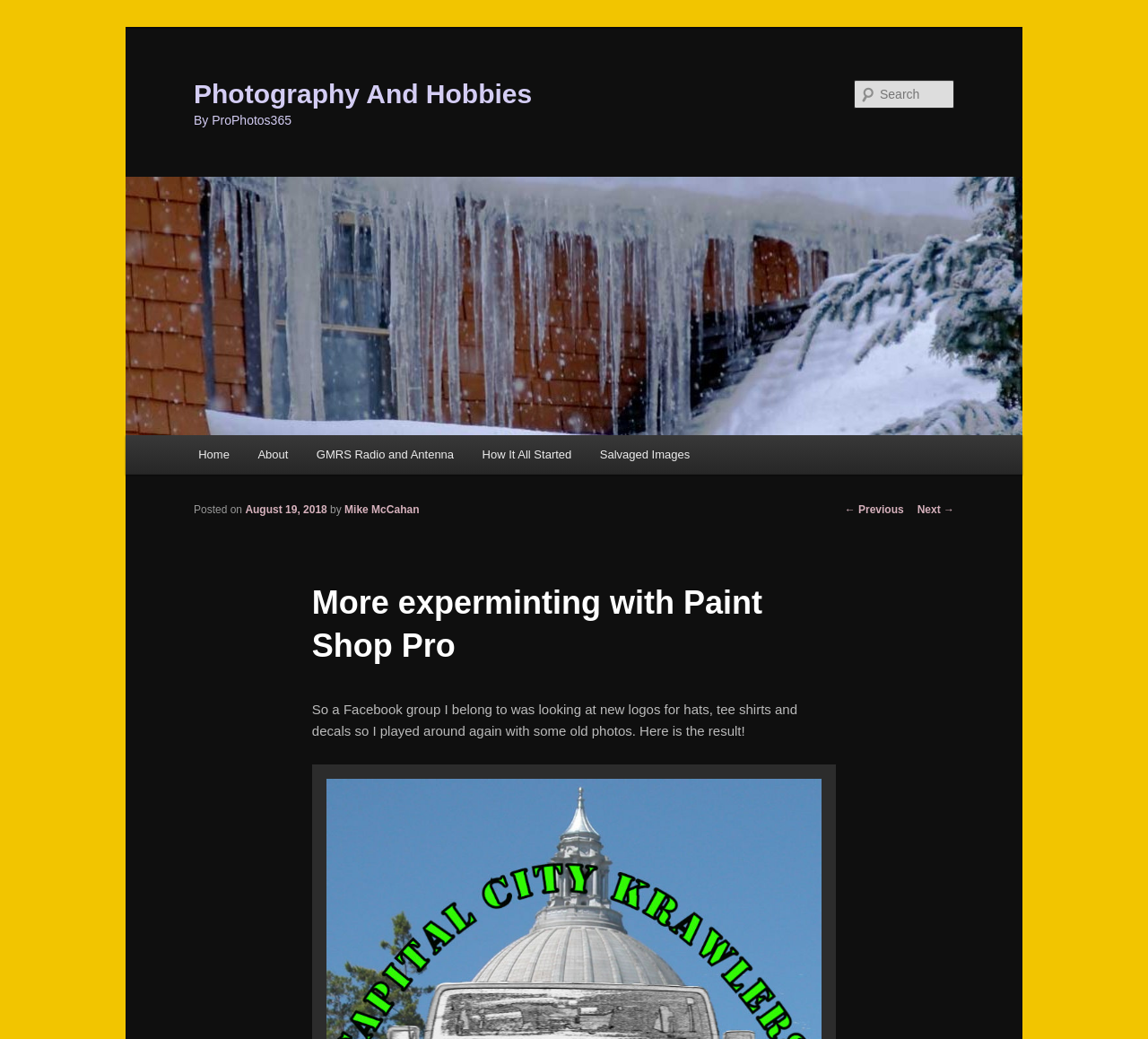Can you look at the image and give a comprehensive answer to the question:
What is the author of the post?

I found the author's name by looking at the link element with the text 'Mike McCahan' which is located below the post title and is preceded by the text 'by'.